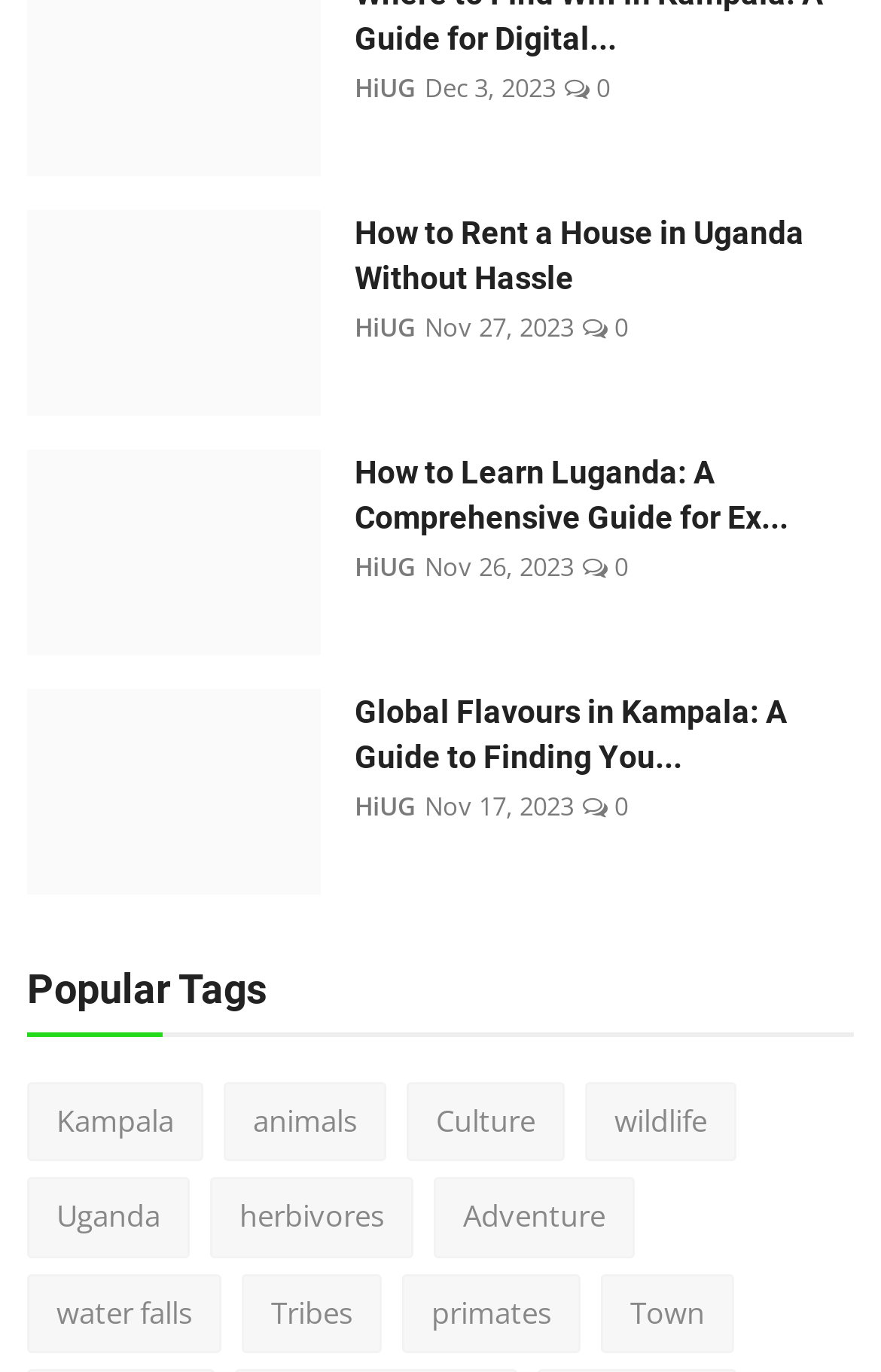Identify the bounding box coordinates for the region to click in order to carry out this instruction: "visit SUNNY MACHINERY website". Provide the coordinates using four float numbers between 0 and 1, formatted as [left, top, right, bottom].

None